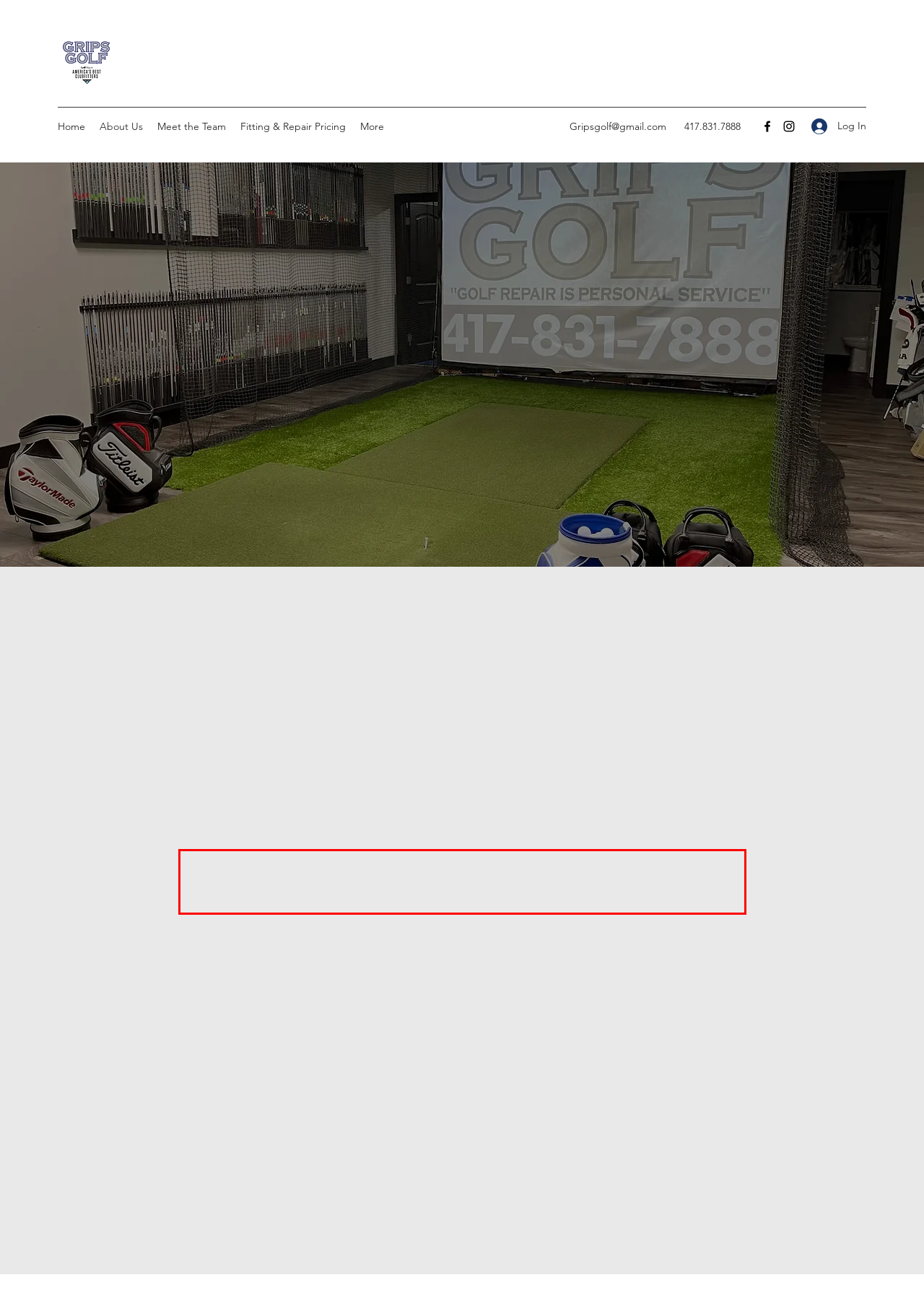Please examine the screenshot of the webpage and read the text present within the red rectangle bounding box.

Step 4 - We then discuss set make up and proceed to the bag mapping side of the fitting where we try and help determine how many clubs and or hybrids/fairways will be needed to cover all the gaps. Once determined we then do the same with the wedges, and discuss wedge grinds and lofts according to what the gaps need to be.